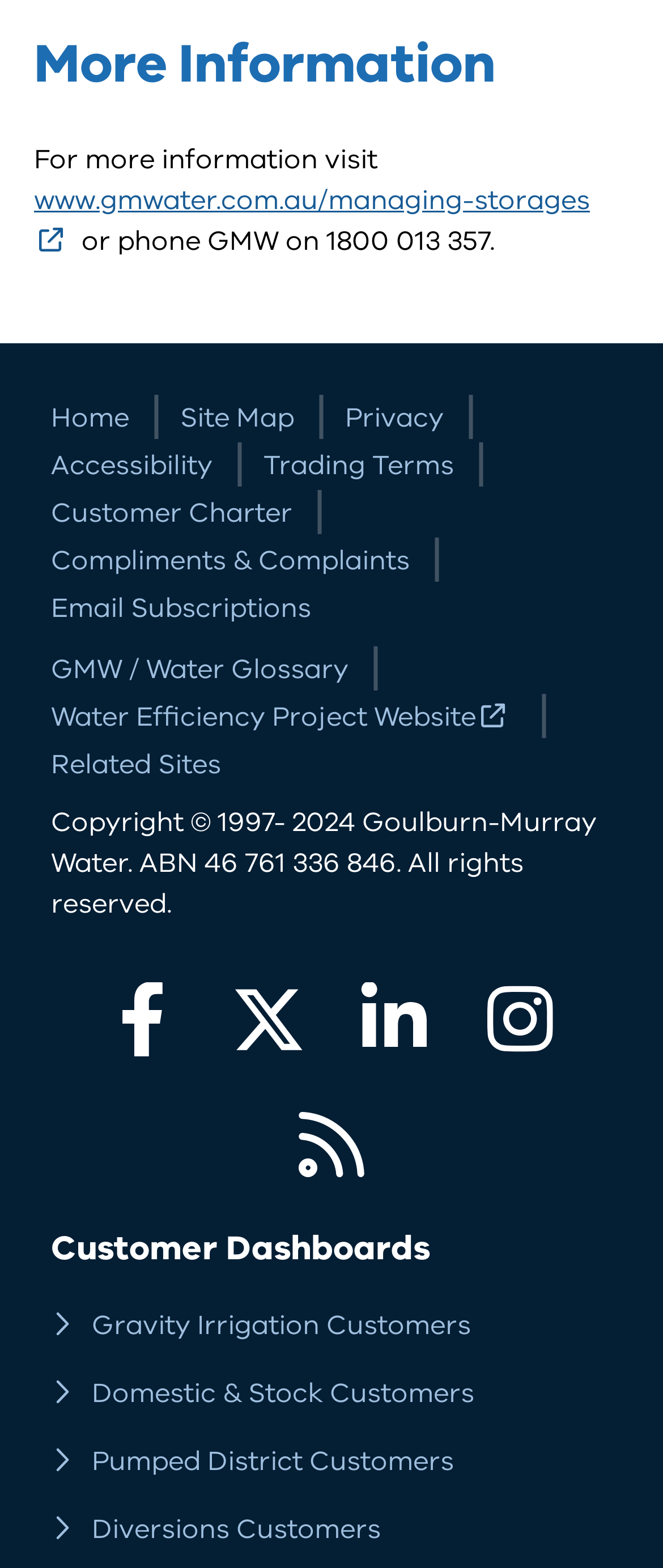What is the organization's ABN?
Kindly give a detailed and elaborate answer to the question.

The organization's ABN can be found in the copyright information at the bottom of the webpage, which states 'Copyright © 1997- 2024 Goulburn-Murray Water. ABN 46 761 336 846. All rights reserved.'